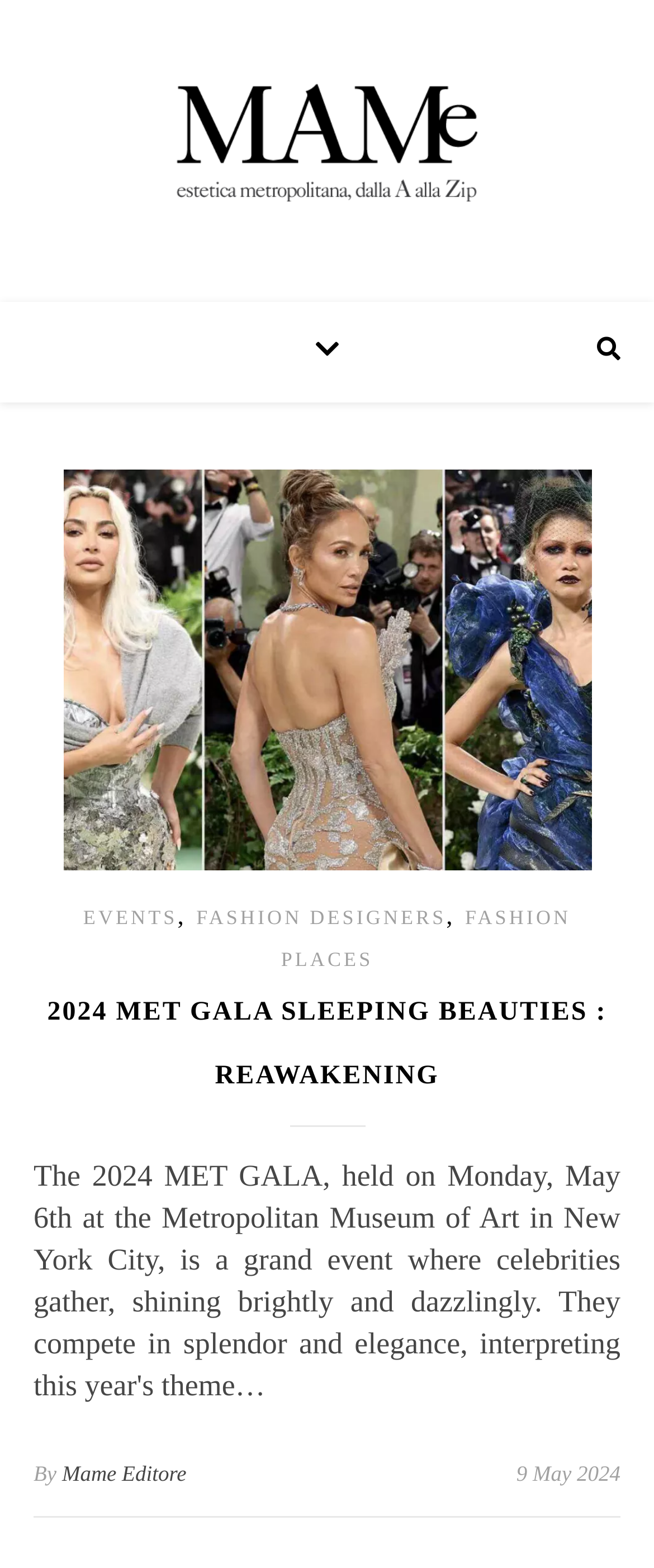Identify the bounding box coordinates for the UI element described as: "Events".

[0.127, 0.578, 0.271, 0.593]